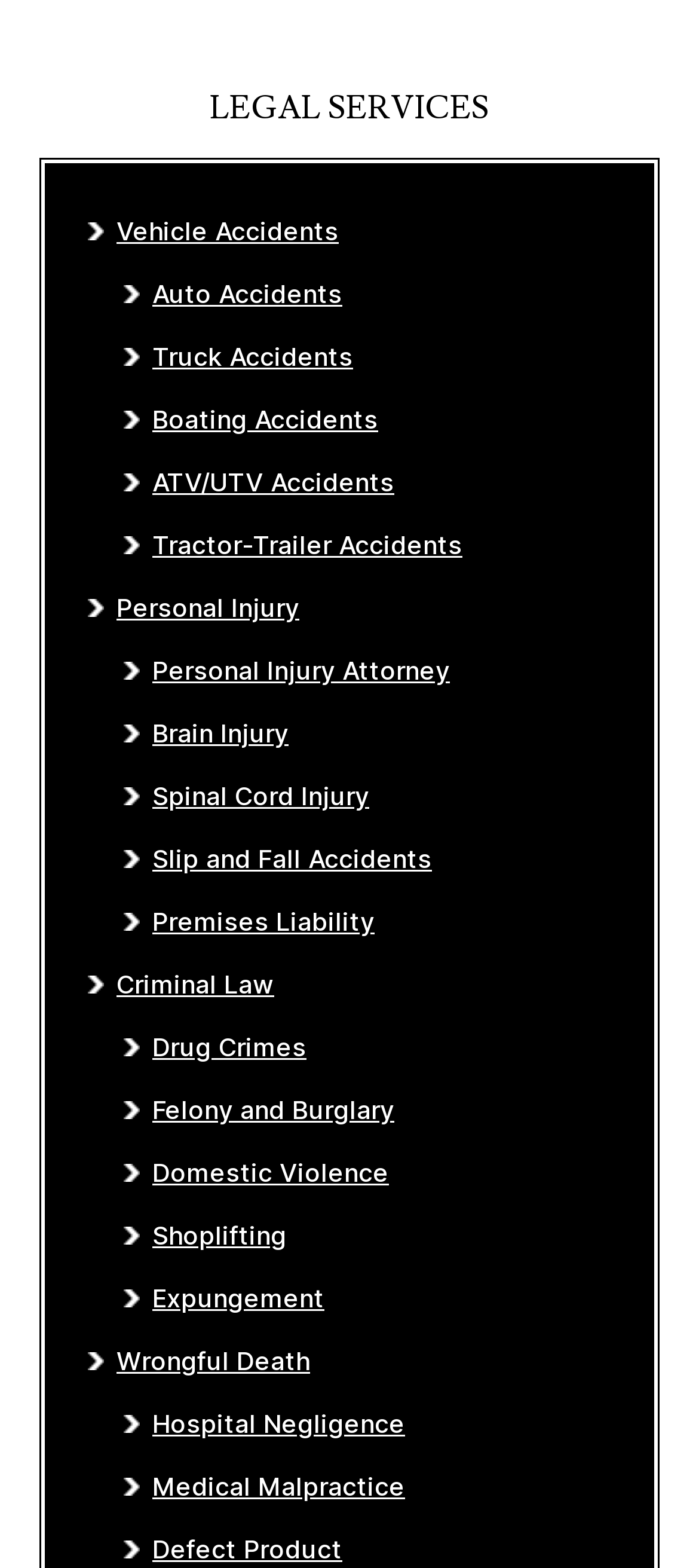Please identify the bounding box coordinates of the clickable element to fulfill the following instruction: "Click on brick and mortar retail". The coordinates should be four float numbers between 0 and 1, i.e., [left, top, right, bottom].

None